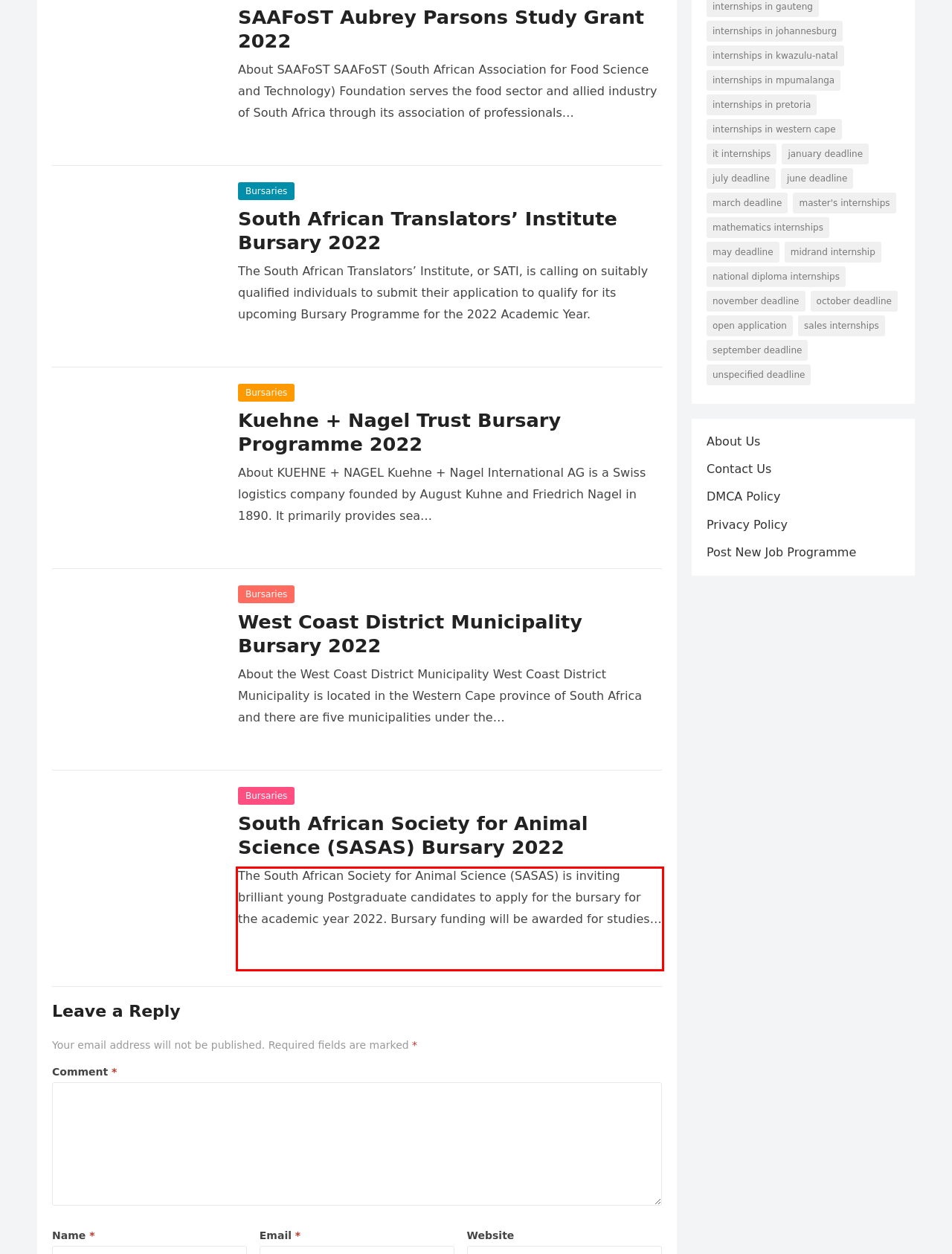Examine the screenshot of the webpage, locate the red bounding box, and generate the text contained within it.

The South African Society for Animal Science (SASAS) is inviting brilliant young Postgraduate candidates to apply for the bursary for the academic year 2022. Bursary funding will be awarded for studies towards Masters or Honours degree in Animal Science/Animal Production.